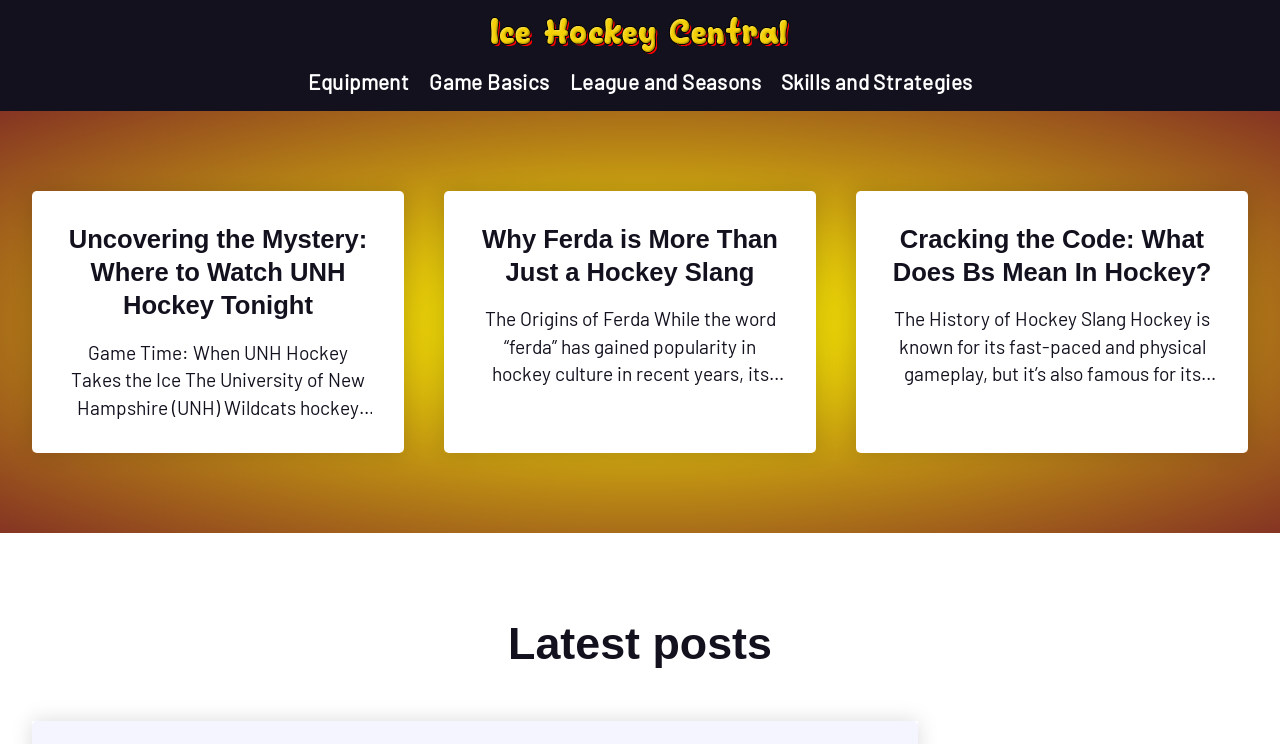Give a detailed account of the webpage's layout and content.

The webpage is about hockey, with a focus on everyday discussions and topics related to the sport. At the top, there is a logo and a link to "Ice Hockey Central" positioned near the center of the page. Below this, a navigation menu is located, containing links to various categories such as "Equipment", "Game Basics", "League and Seasons", and "Skills and Strategies".

The main content of the page is divided into three sections, each featuring a heading and a brief summary of an article. The first section, located on the left side of the page, is about finding a place to watch UNH hockey tonight. The second section, positioned in the middle, explores the meaning and origins of the hockey slang term "Ferda". The third section, located on the right side, delves into the meaning of "Bs" in hockey.

Each section includes a heading, a link to the full article, and a brief summary of the content. The summaries provide a glimpse into the topics, with the first discussing game times, the second exploring the origins of a slang term, and the third explaining a piece of hockey terminology.

At the bottom of the page, there is a heading labeled "Latest posts", which suggests that the page may be a blog or news feed with regularly updated content.